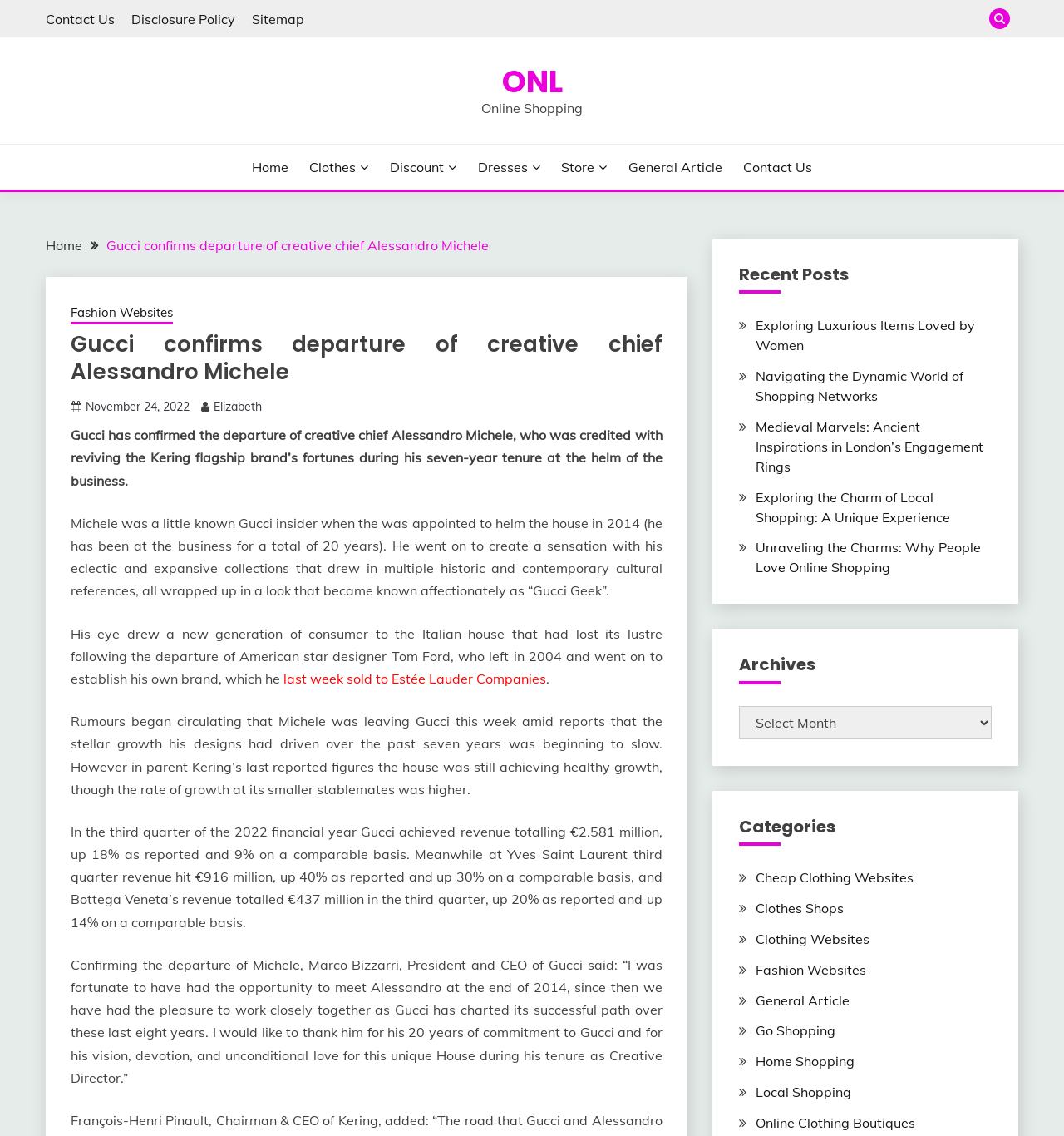Can you find the bounding box coordinates for the element that needs to be clicked to execute this instruction: "Explore Fashion Websites"? The coordinates should be given as four float numbers between 0 and 1, i.e., [left, top, right, bottom].

[0.71, 0.846, 0.814, 0.861]